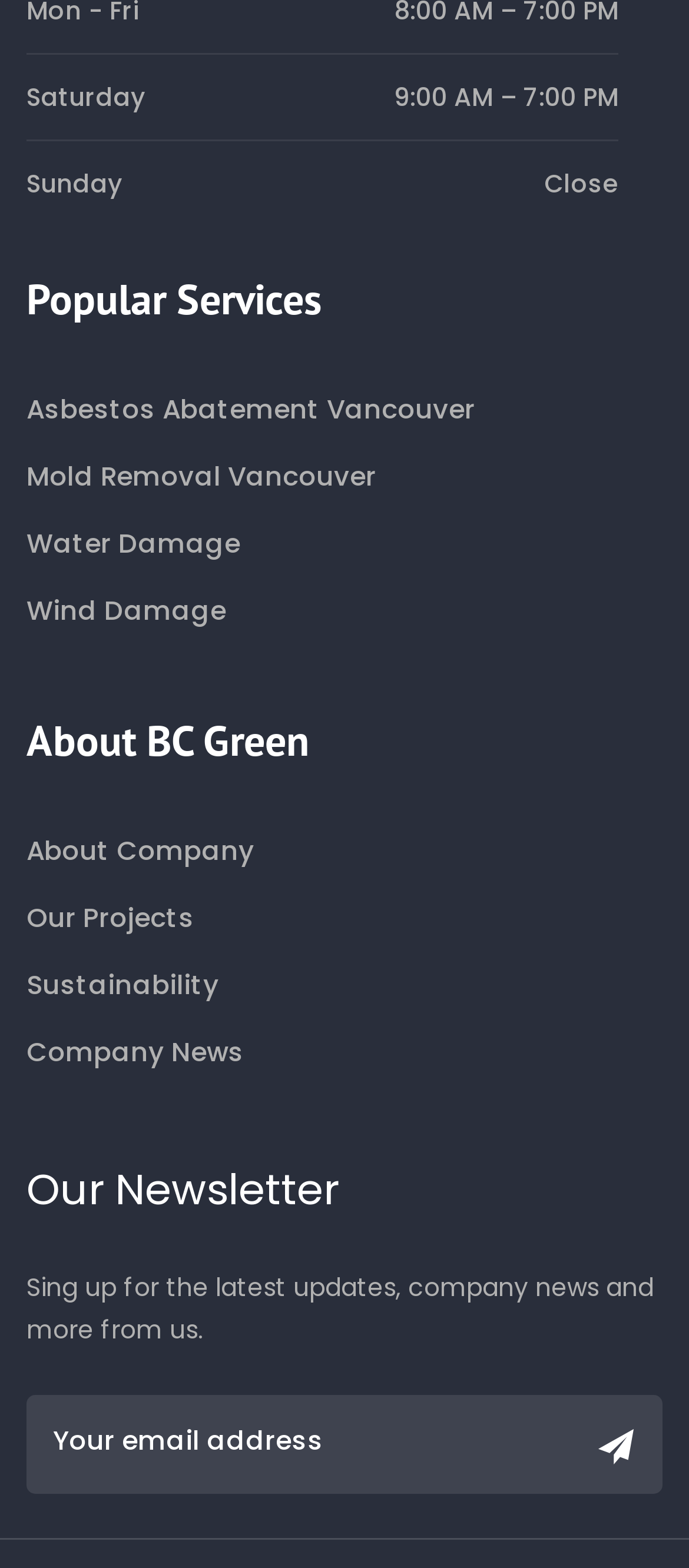Determine the bounding box coordinates of the target area to click to execute the following instruction: "Sign up for the latest updates."

[0.857, 0.906, 0.936, 0.943]